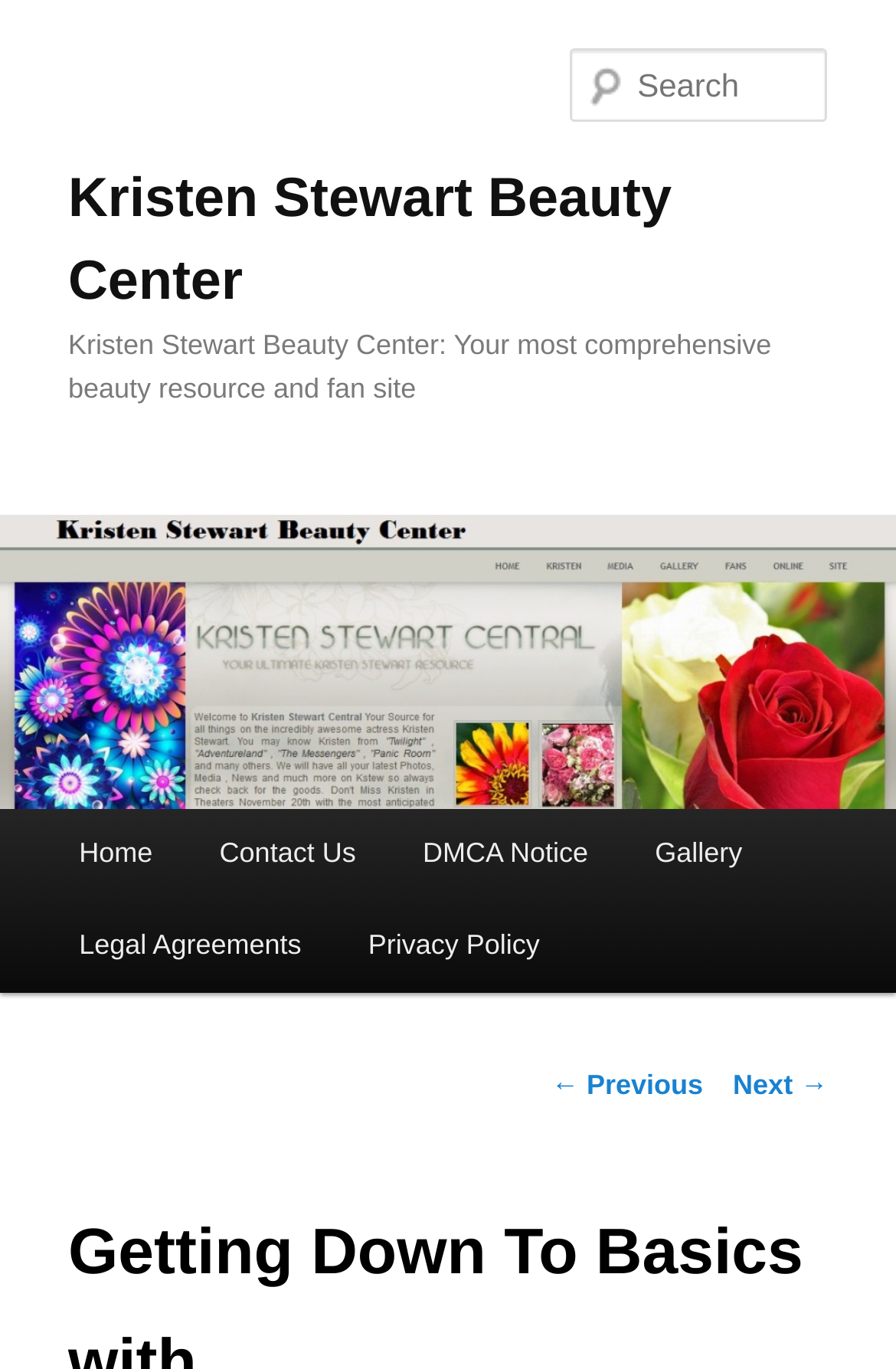Locate the UI element described by Home and provide its bounding box coordinates. Use the format (top-left x, top-left y, bottom-right x, bottom-right y) with all values as floating point numbers between 0 and 1.

[0.051, 0.591, 0.208, 0.658]